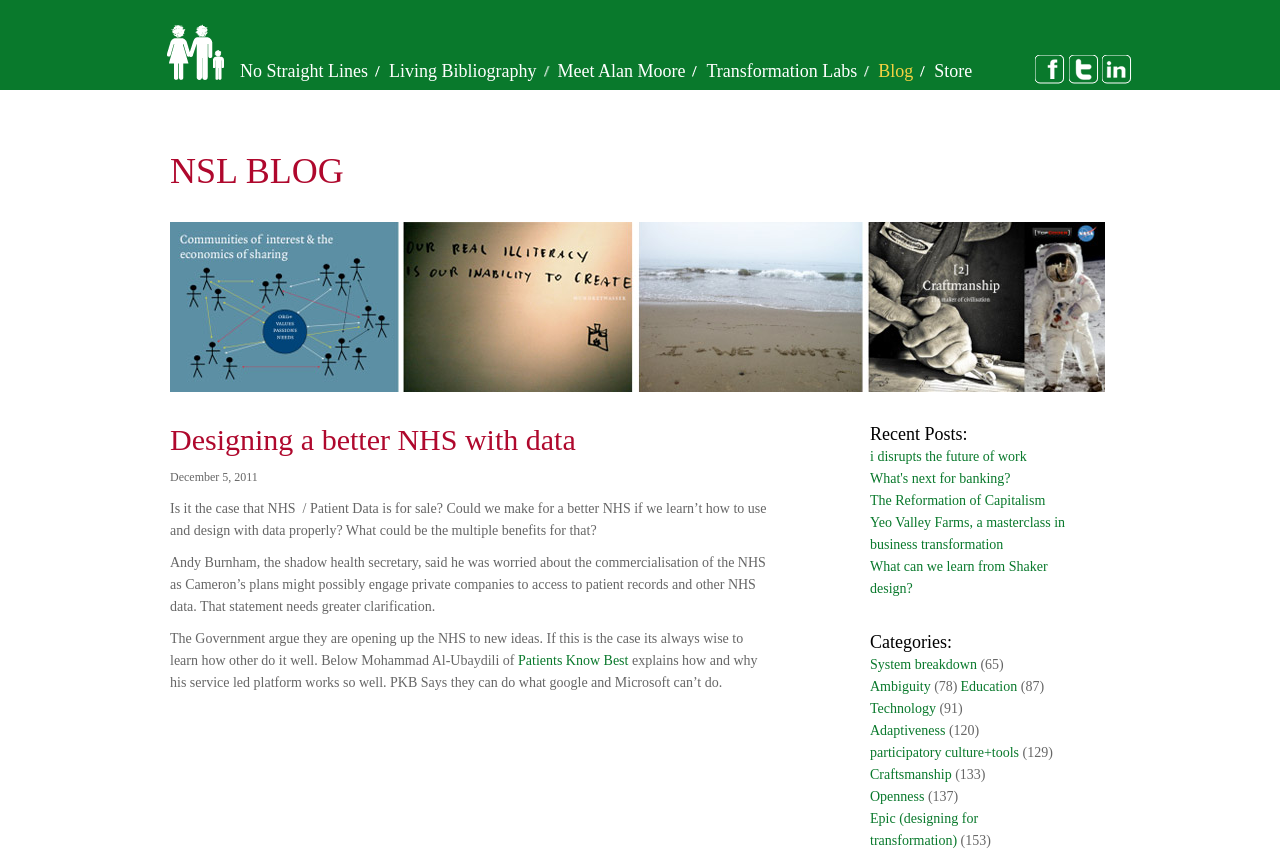Please mark the bounding box coordinates of the area that should be clicked to carry out the instruction: "Explore the 'Recent Posts' section".

[0.68, 0.49, 0.836, 0.517]